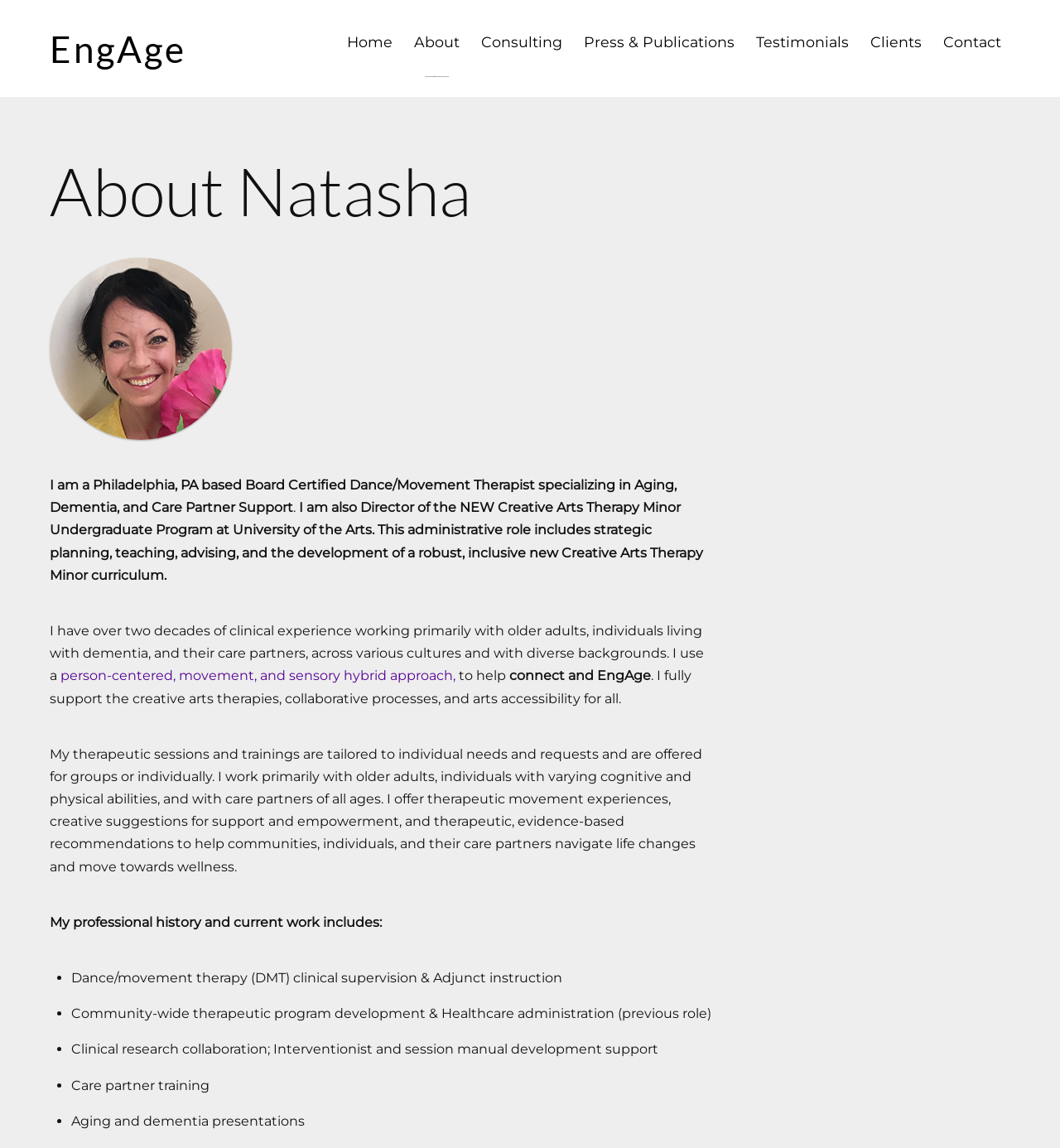How many bullet points are in Natasha's professional history?
By examining the image, provide a one-word or phrase answer.

5